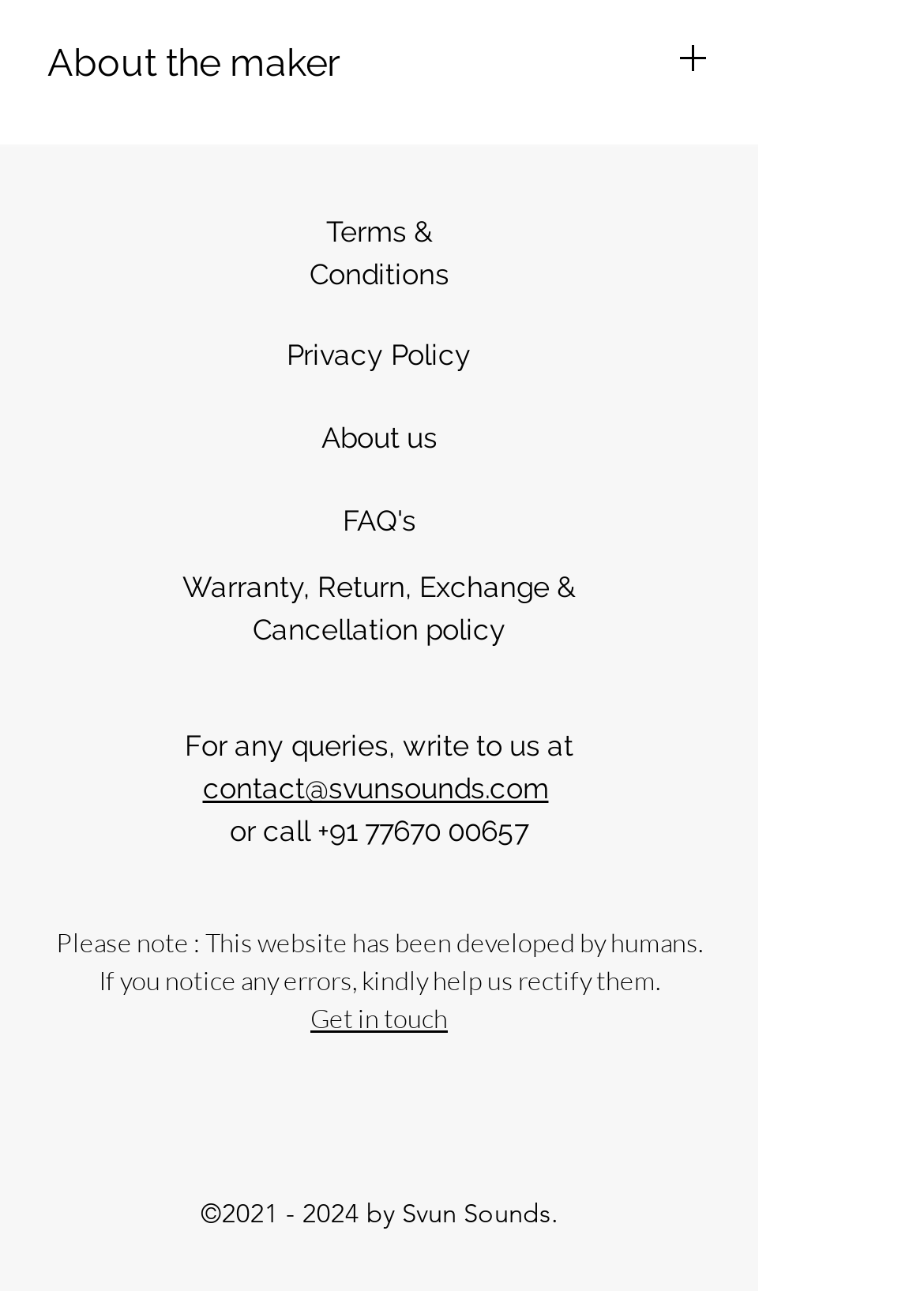Please mark the bounding box coordinates of the area that should be clicked to carry out the instruction: "Get in touch".

[0.336, 0.777, 0.485, 0.803]